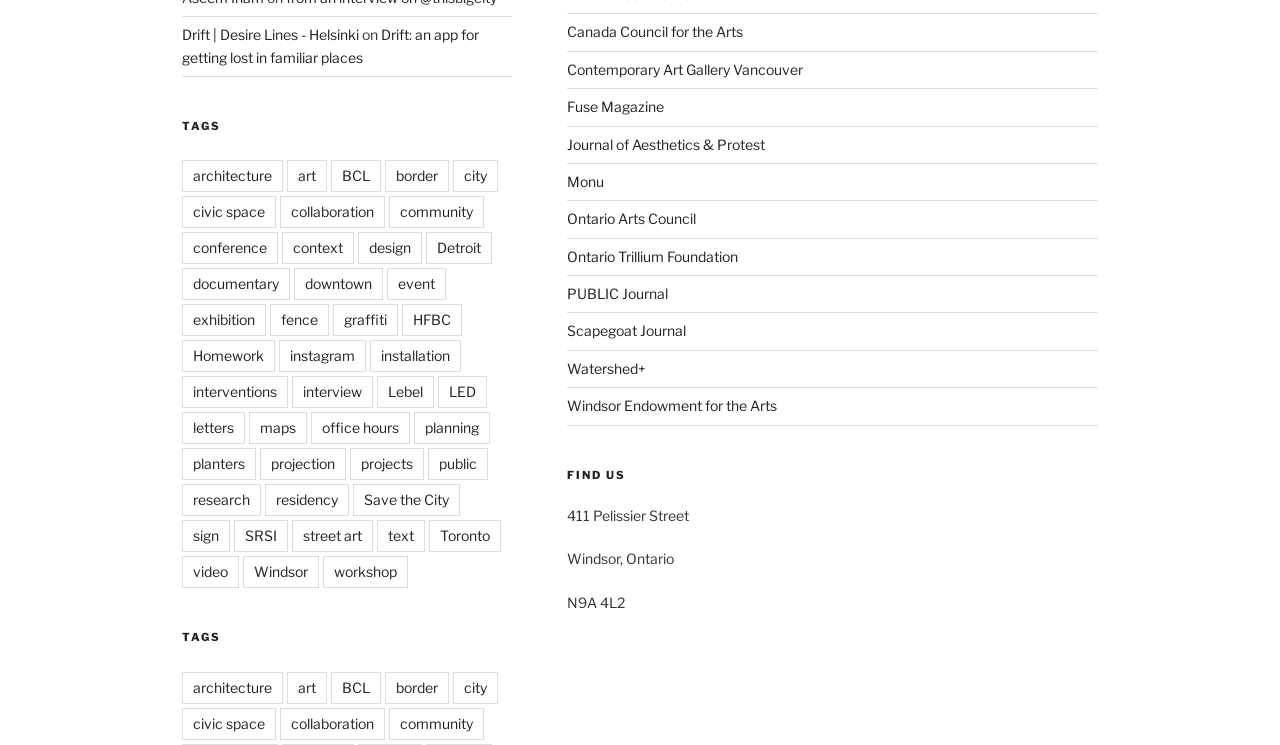Provide the bounding box coordinates of the HTML element described by the text: "text". The coordinates should be in the format [left, top, right, bottom] with values between 0 and 1.

[0.295, 0.698, 0.332, 0.741]